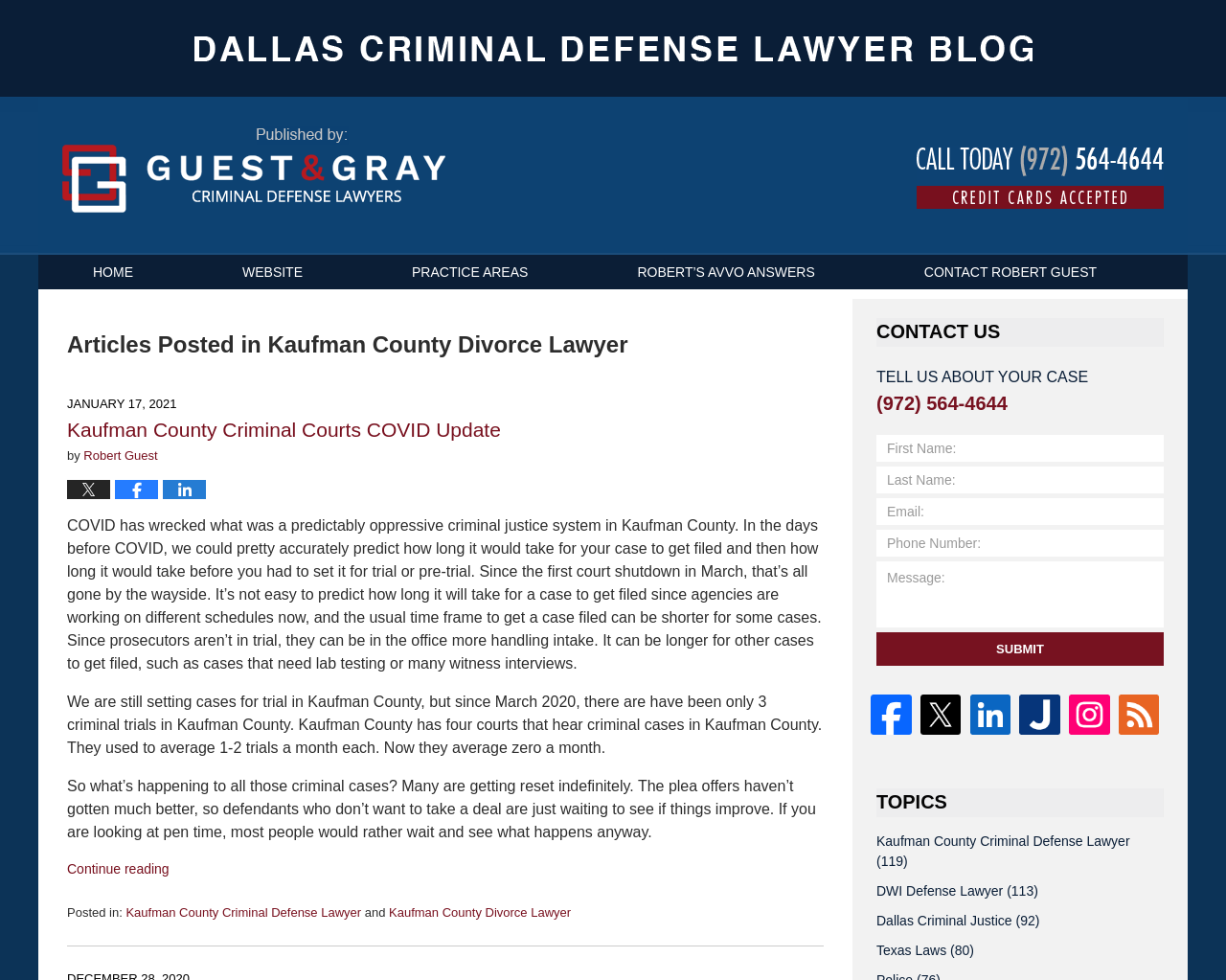Please provide the bounding box coordinates for the element that needs to be clicked to perform the instruction: "Click the 'Tweet this Post' button". The coordinates must consist of four float numbers between 0 and 1, formatted as [left, top, right, bottom].

[0.055, 0.49, 0.09, 0.51]